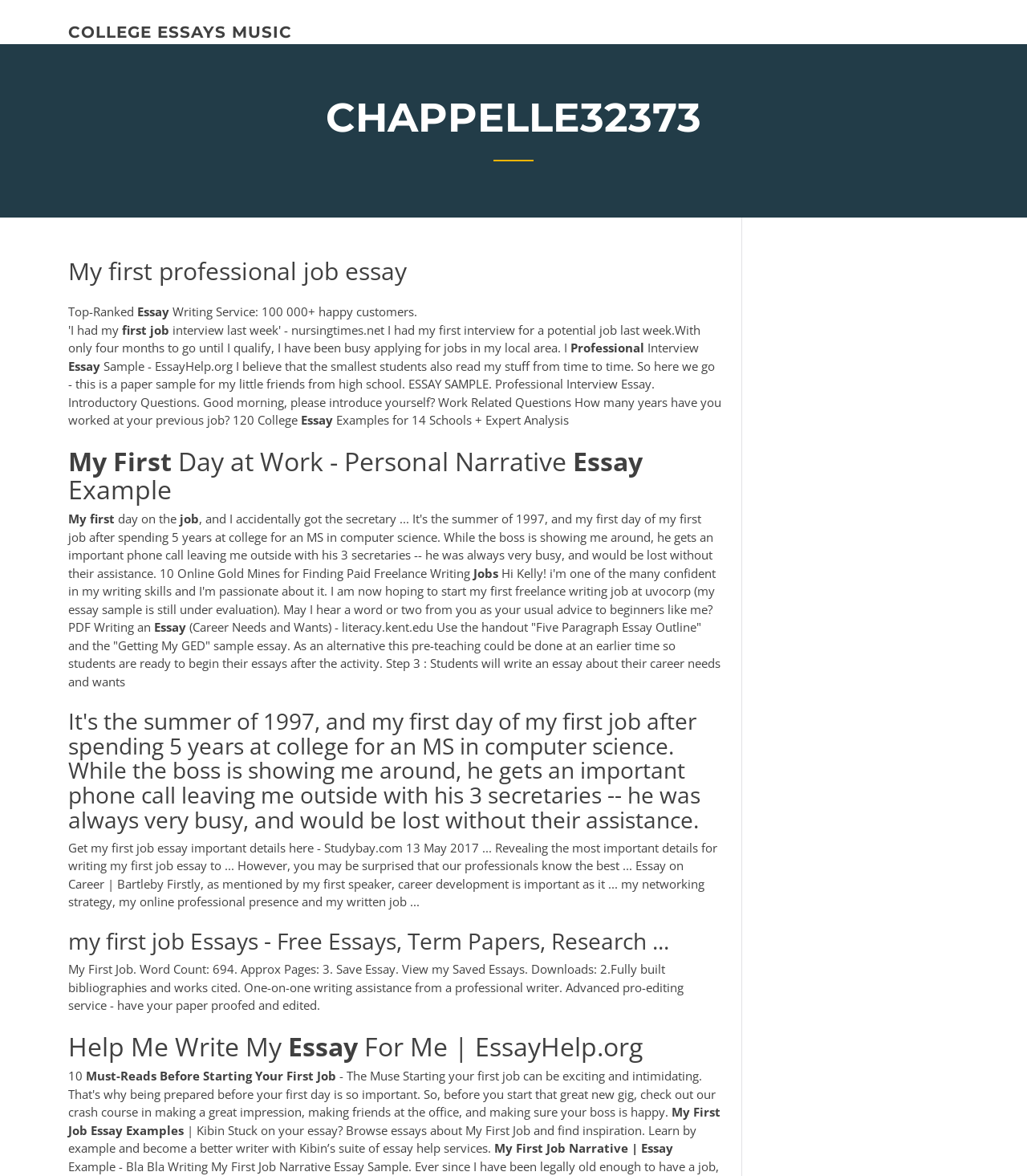What is the main topic of this webpage? Based on the image, give a response in one word or a short phrase.

My first professional job essay